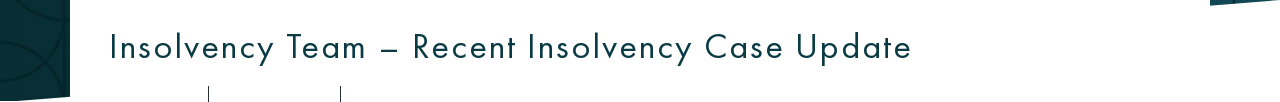Provide your answer in one word or a succinct phrase for the question: 
What type of information does the update provide?

Insights into legal precedents